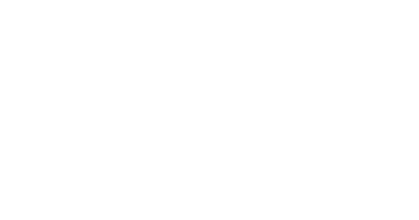Please study the image and answer the question comprehensively:
What is the purpose of the Milanote app?

The caption states that the Milanote app is designed to enhance productivity and organization for users, implying that it provides tools and features to help individuals manage their tasks and workflow more efficiently.